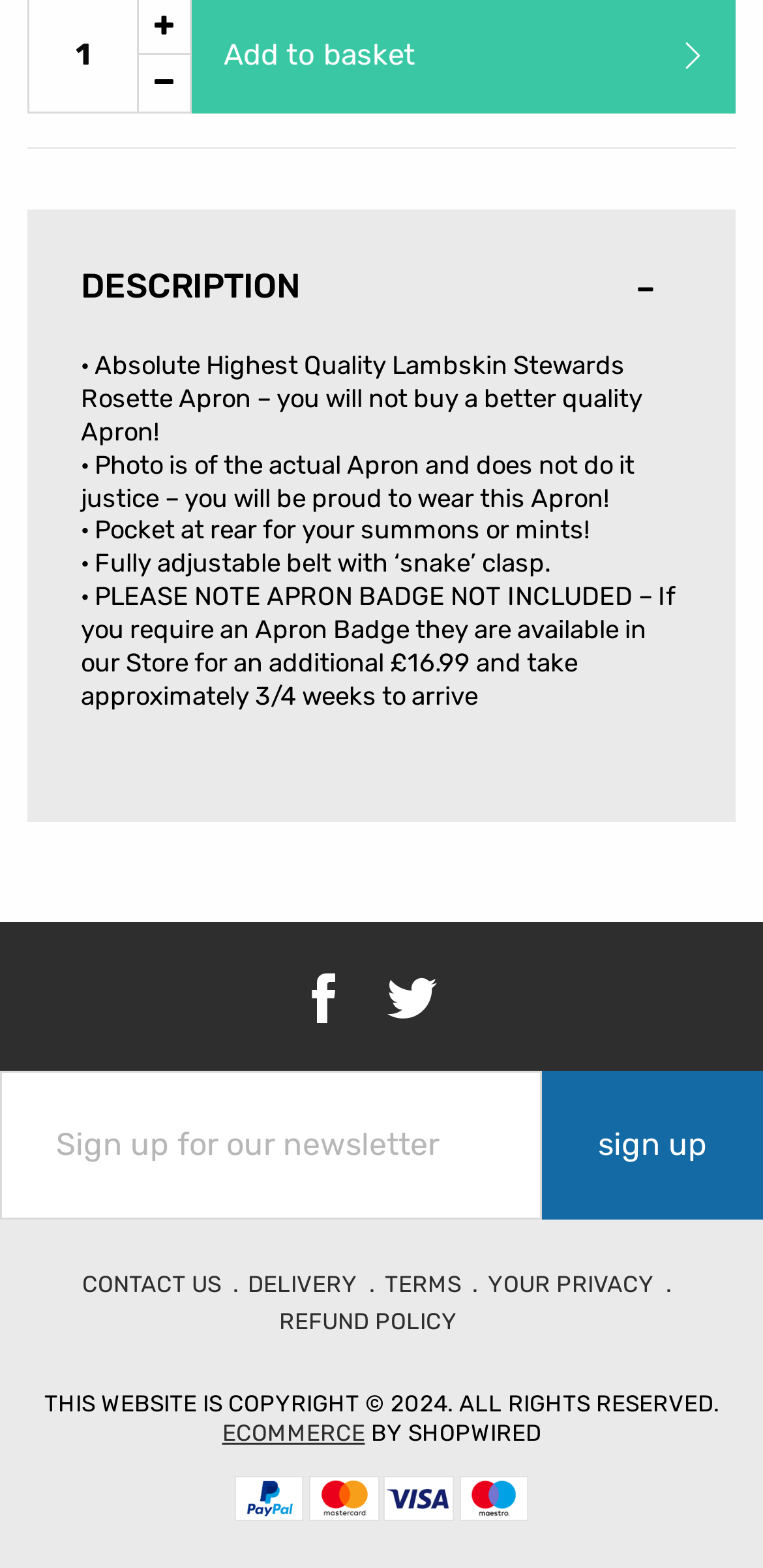Extract the bounding box coordinates for the described element: "sign up". The coordinates should be represented as four float numbers between 0 and 1: [left, top, right, bottom].

[0.71, 0.683, 1.0, 0.777]